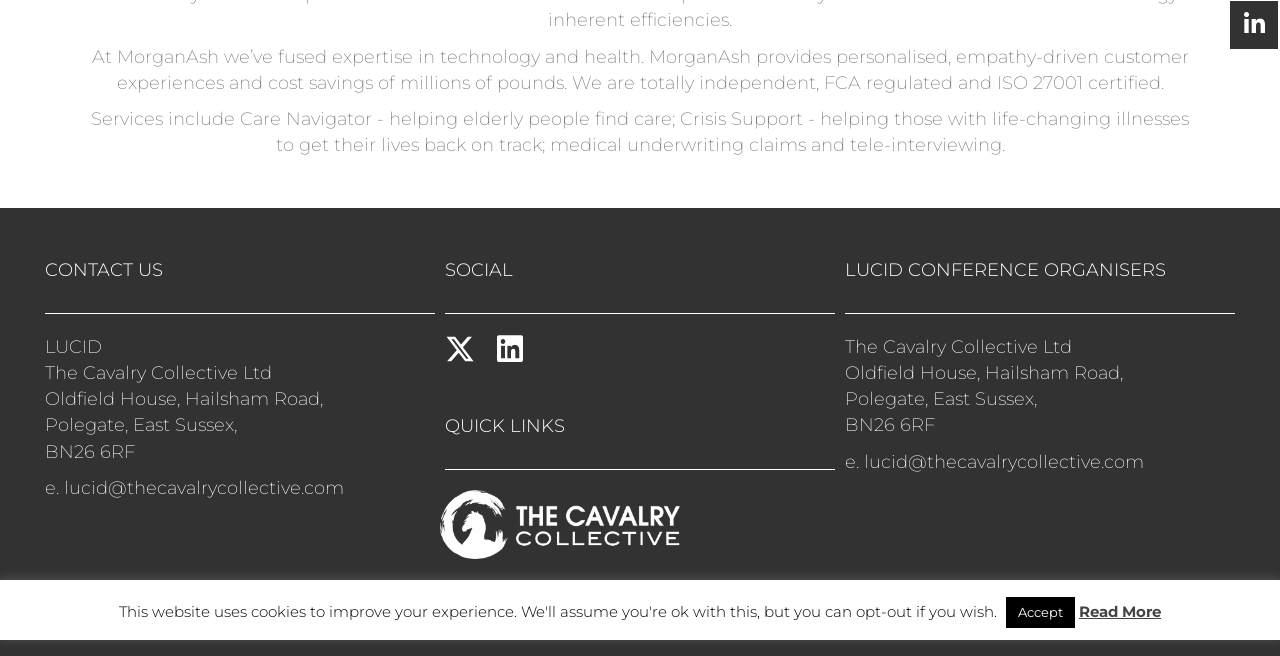Provide the bounding box for the UI element matching this description: "aria-label="LinkedIn" title="LinkedIn"".

[0.387, 0.509, 0.41, 0.555]